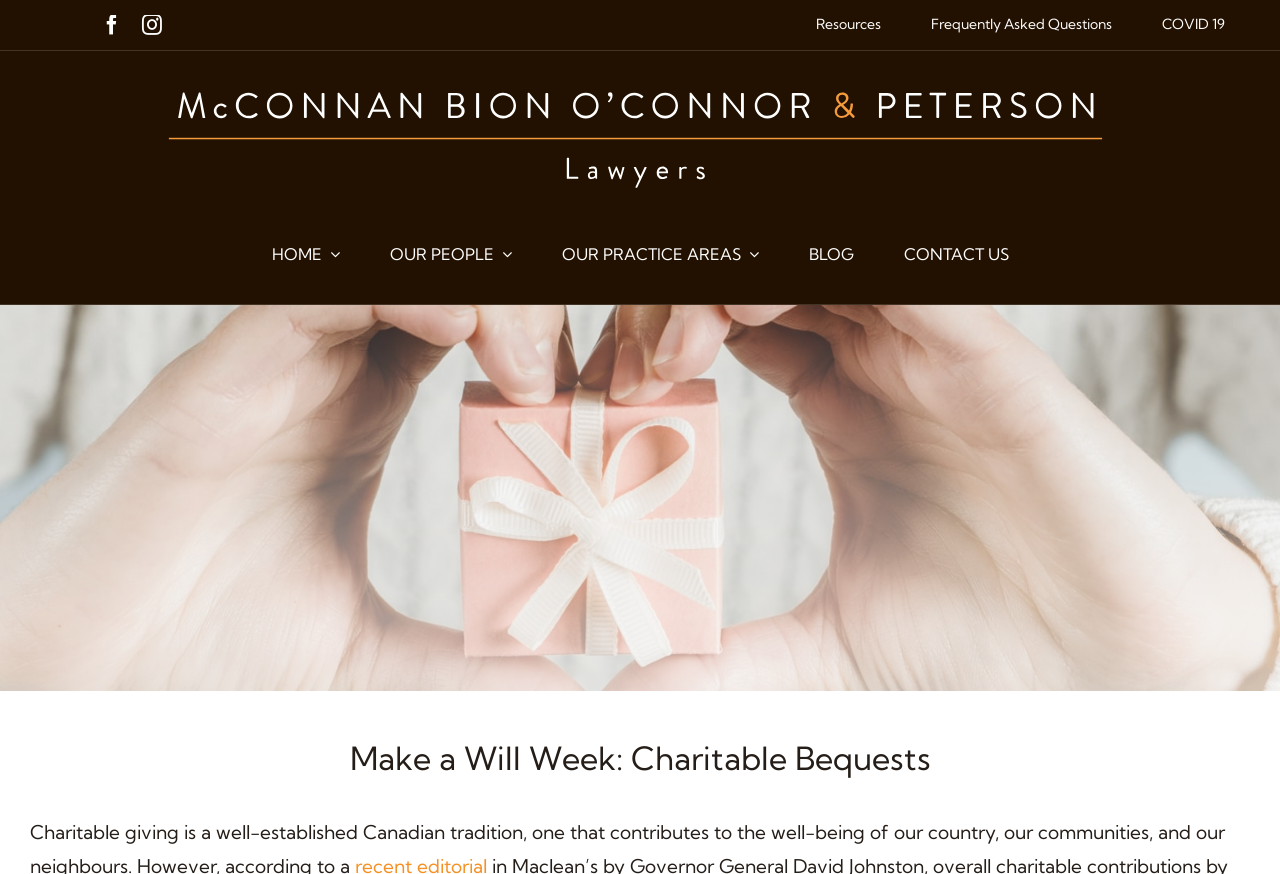Please give a succinct answer using a single word or phrase:
How many main menu items are present?

6